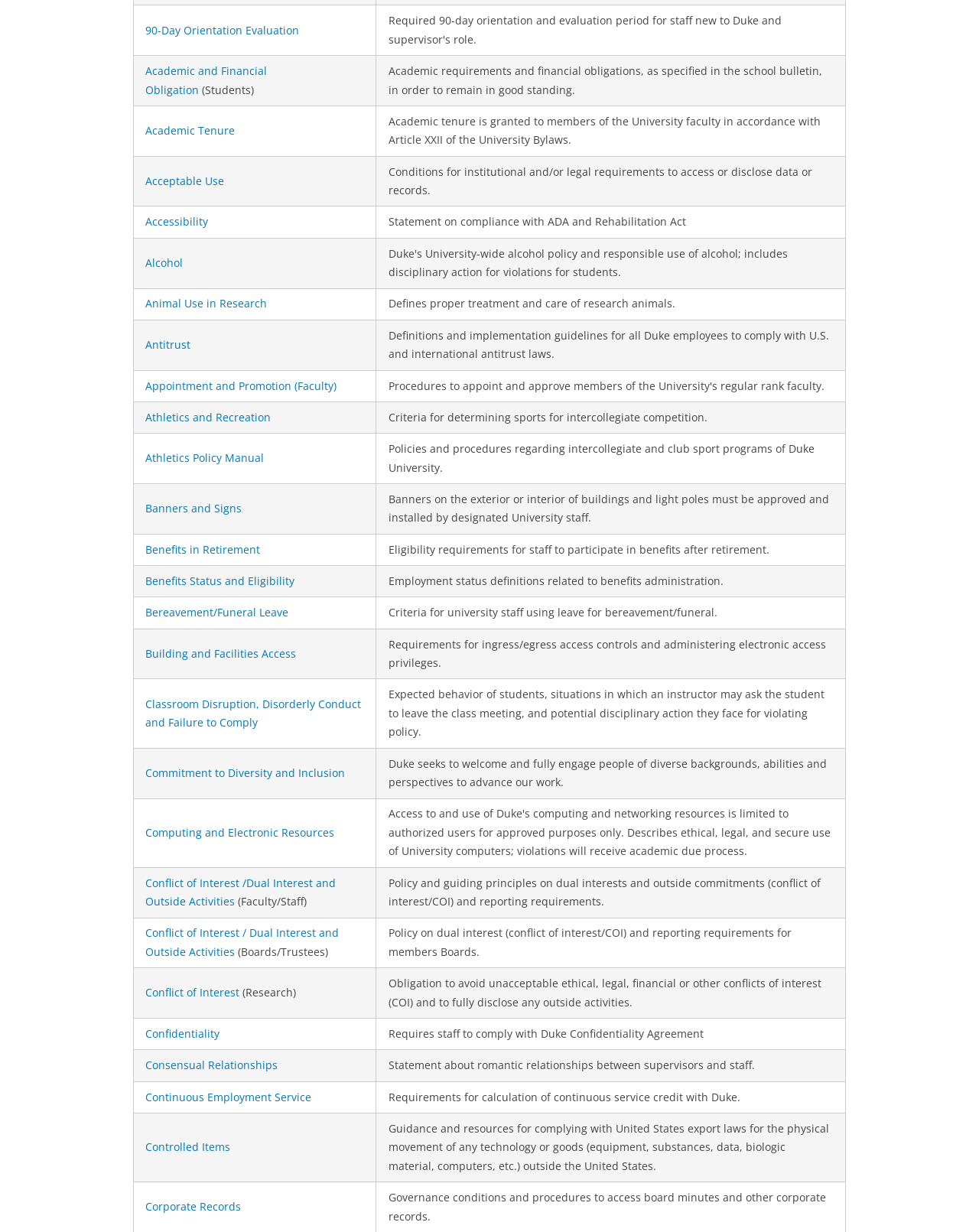Refer to the screenshot and answer the following question in detail:
What is the requirement for banners on the exterior or interior of buildings and light poles?

The requirement for banners on the exterior or interior of buildings and light poles is that they must be approved and installed by designated University staff, as stated in the gridcell description.